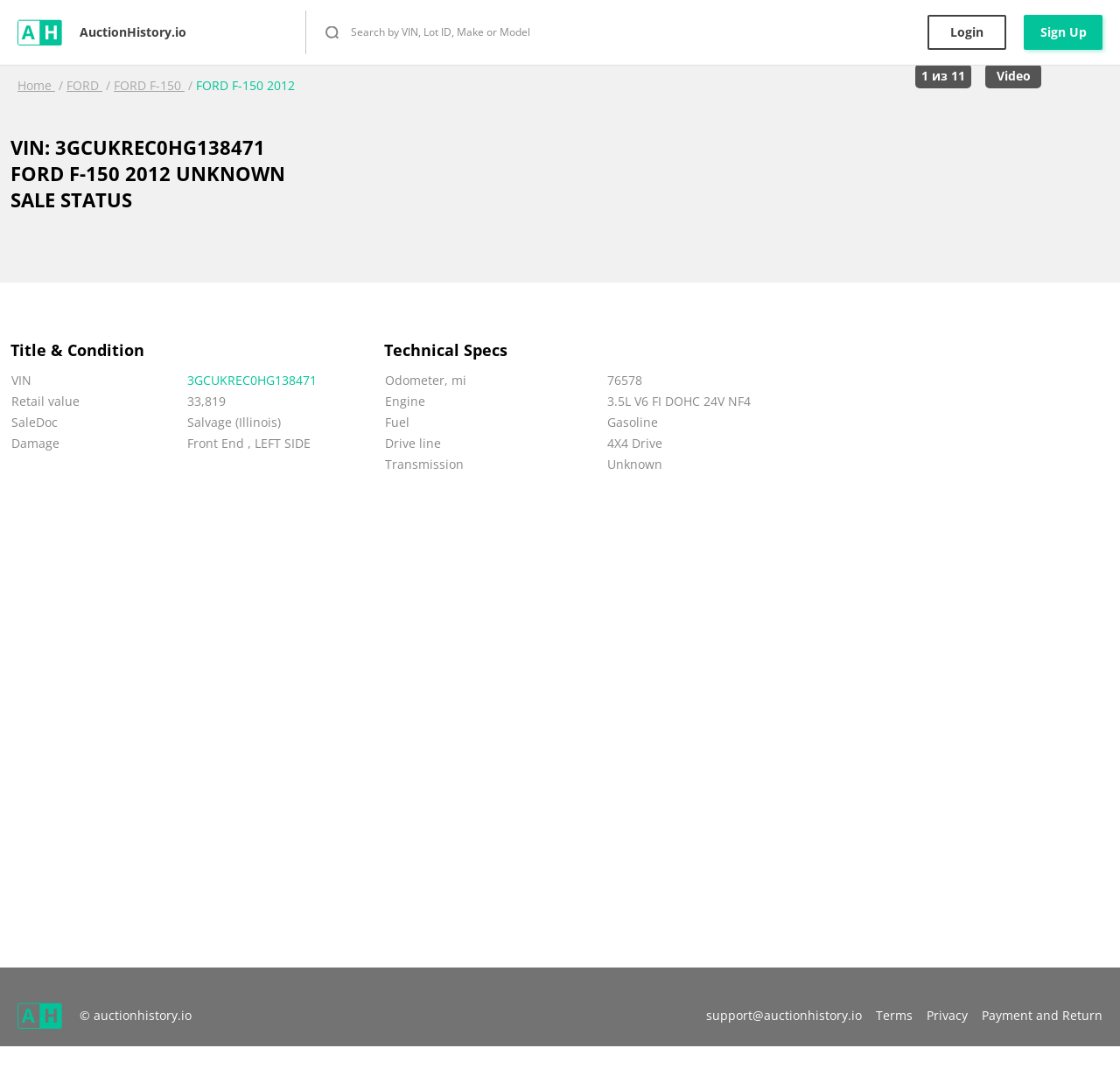Give the bounding box coordinates for this UI element: "AuctionHistory.io". The coordinates should be four float numbers between 0 and 1, arranged as [left, top, right, bottom].

[0.016, 0.018, 0.166, 0.042]